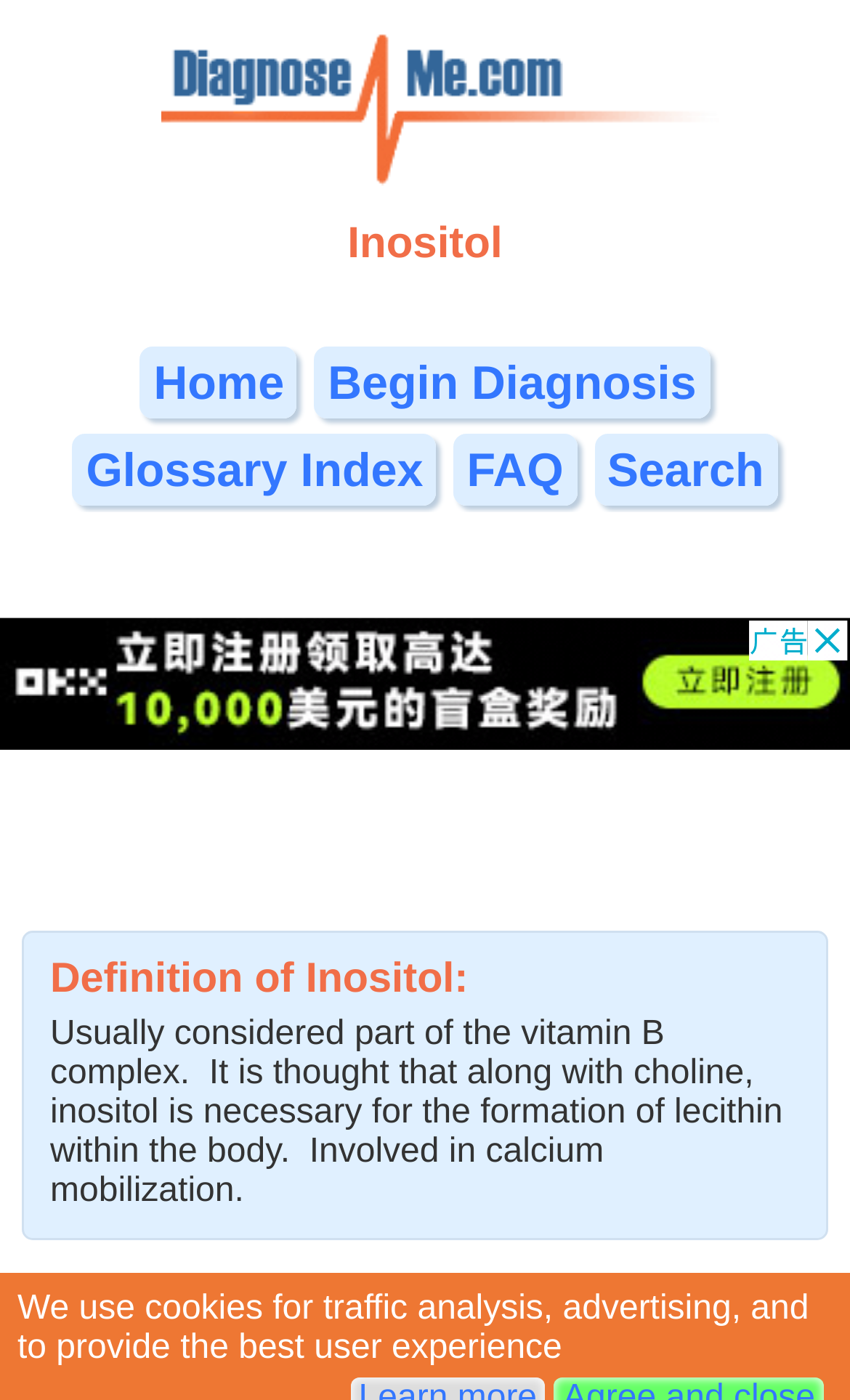How many links are in the top navigation bar?
Using the screenshot, give a one-word or short phrase answer.

5